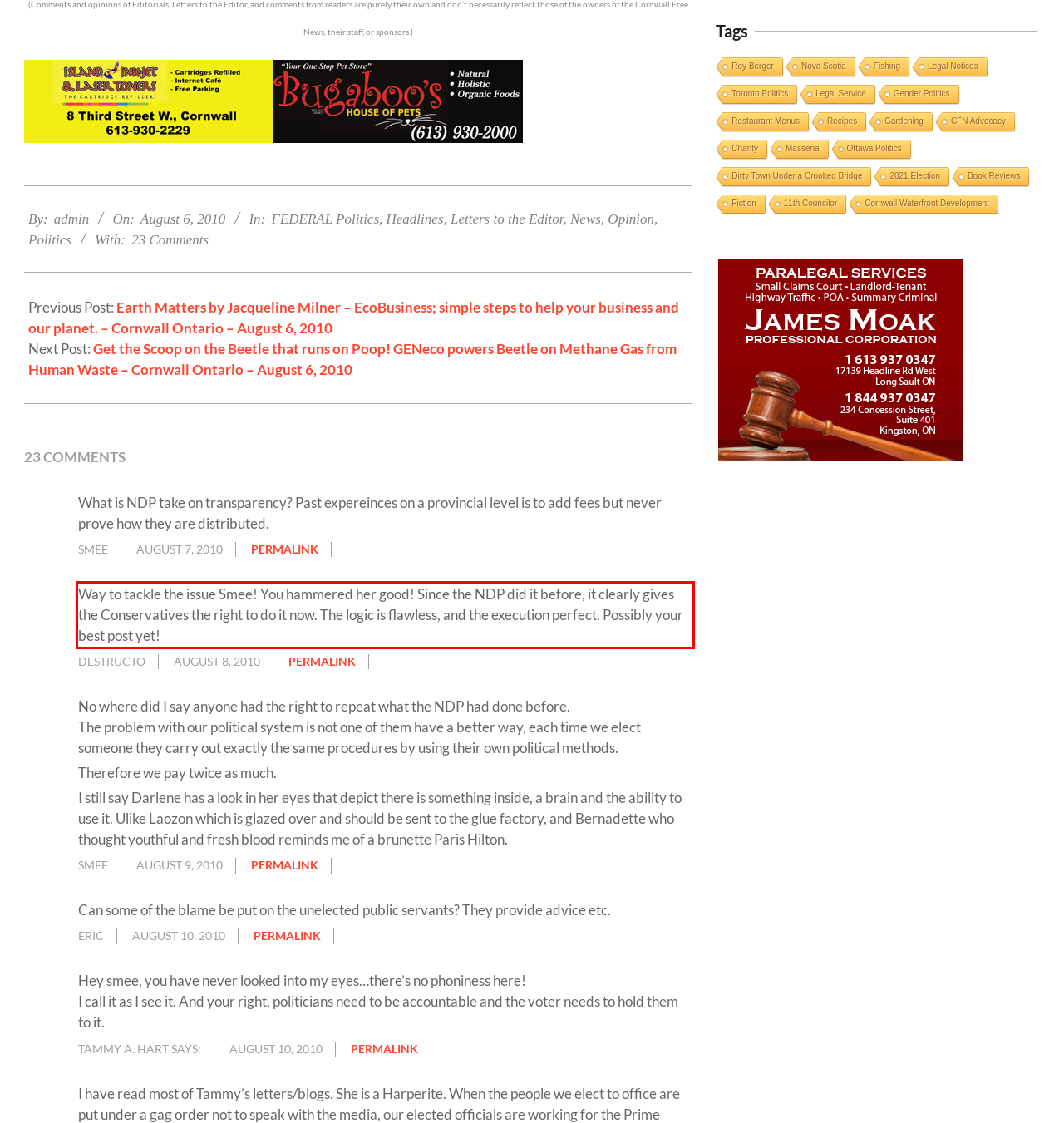Within the provided webpage screenshot, find the red rectangle bounding box and perform OCR to obtain the text content.

Way to tackle the issue Smee! You hammered her good! Since the NDP did it before, it clearly gives the Conservatives the right to do it now. The logic is flawless, and the execution perfect. Possibly your best post yet!